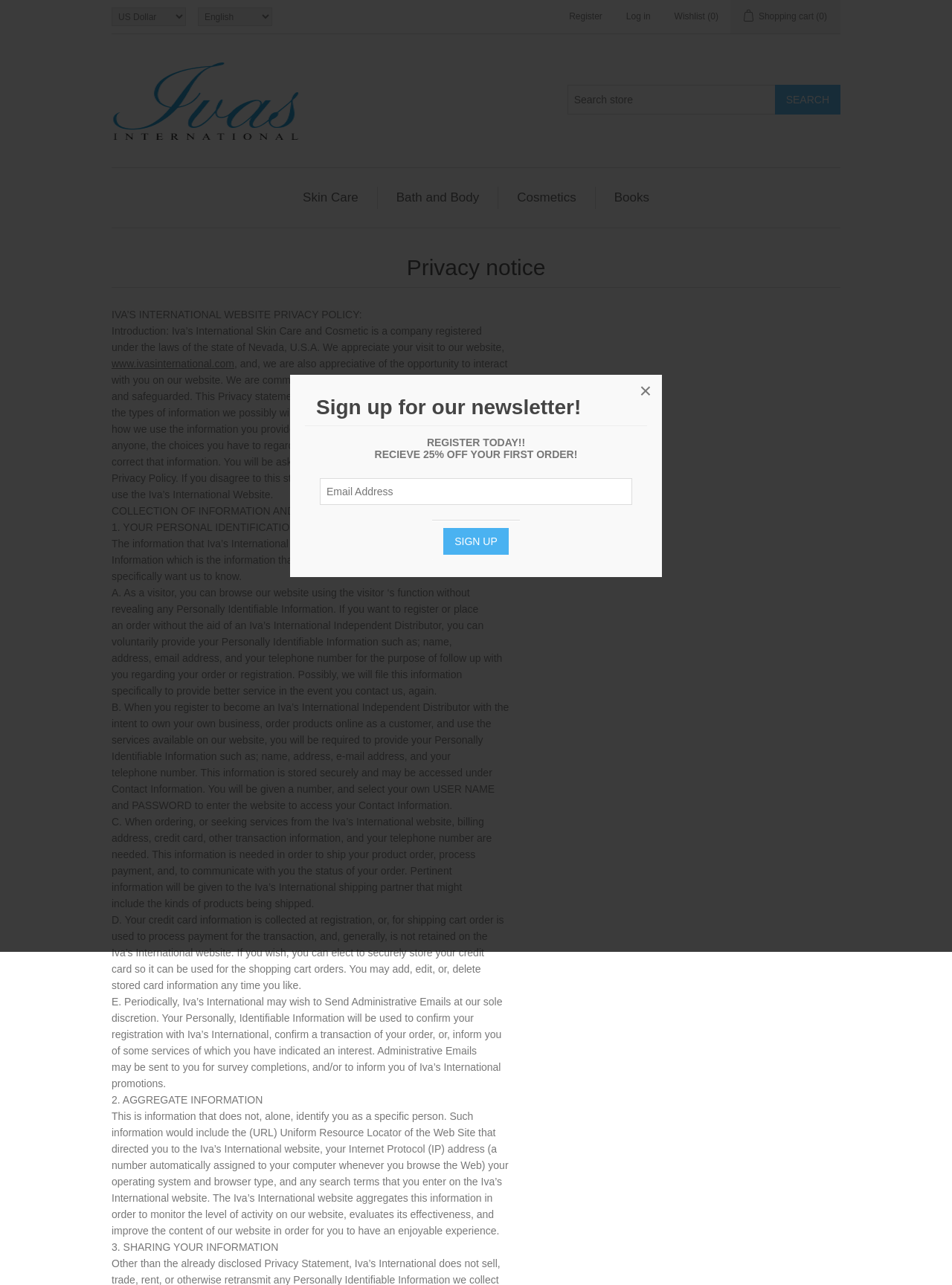Please mark the bounding box coordinates of the area that should be clicked to carry out the instruction: "Register".

[0.598, 0.0, 0.633, 0.026]